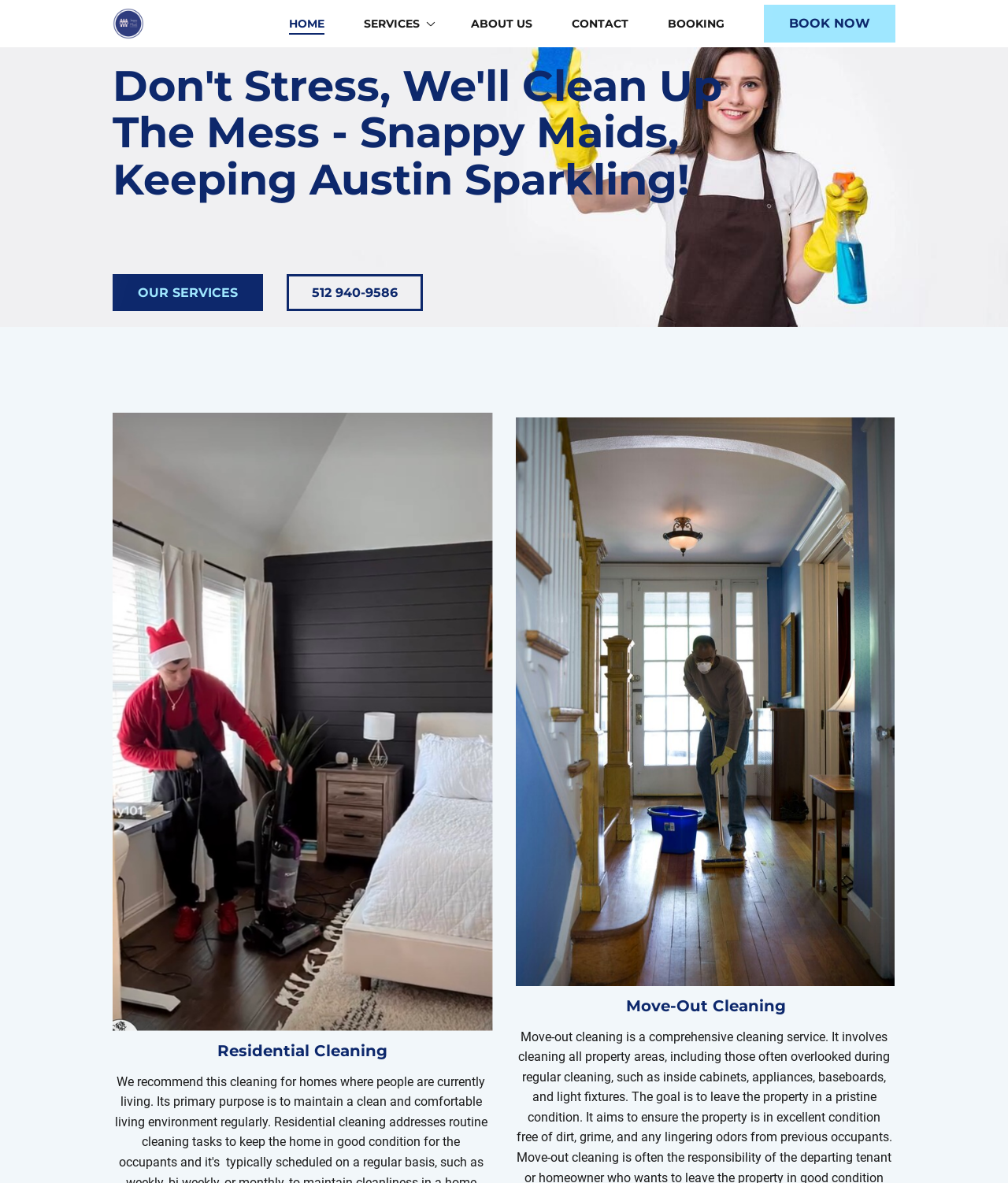What is the phone number for booking?
Use the information from the screenshot to give a comprehensive response to the question.

The phone number for booking can be found in the link element with the text '512 940-9586' which is located below the 'OUR SERVICES' link.